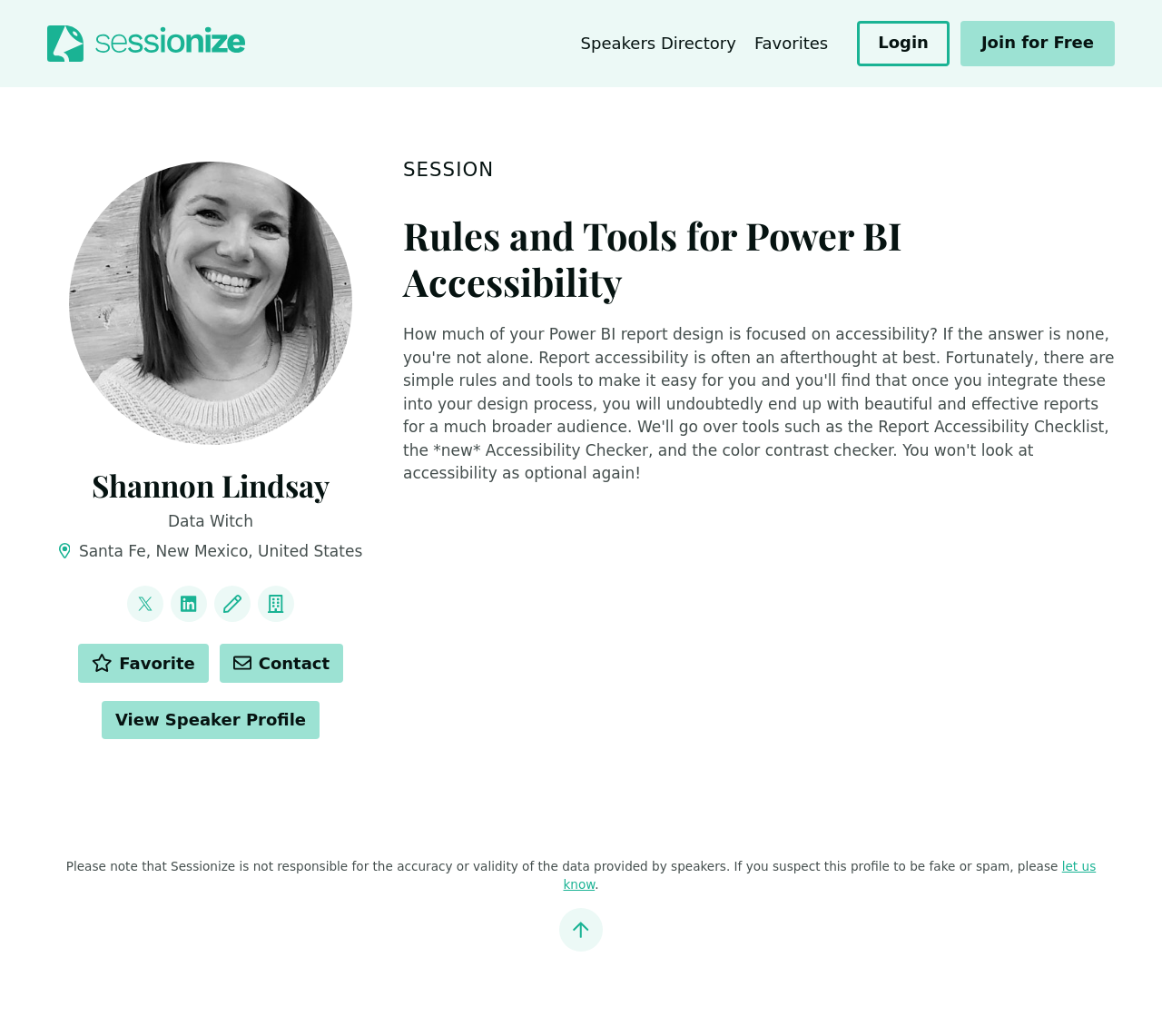Locate the bounding box of the user interface element based on this description: "Speakers Directory".

[0.5, 0.02, 0.633, 0.064]